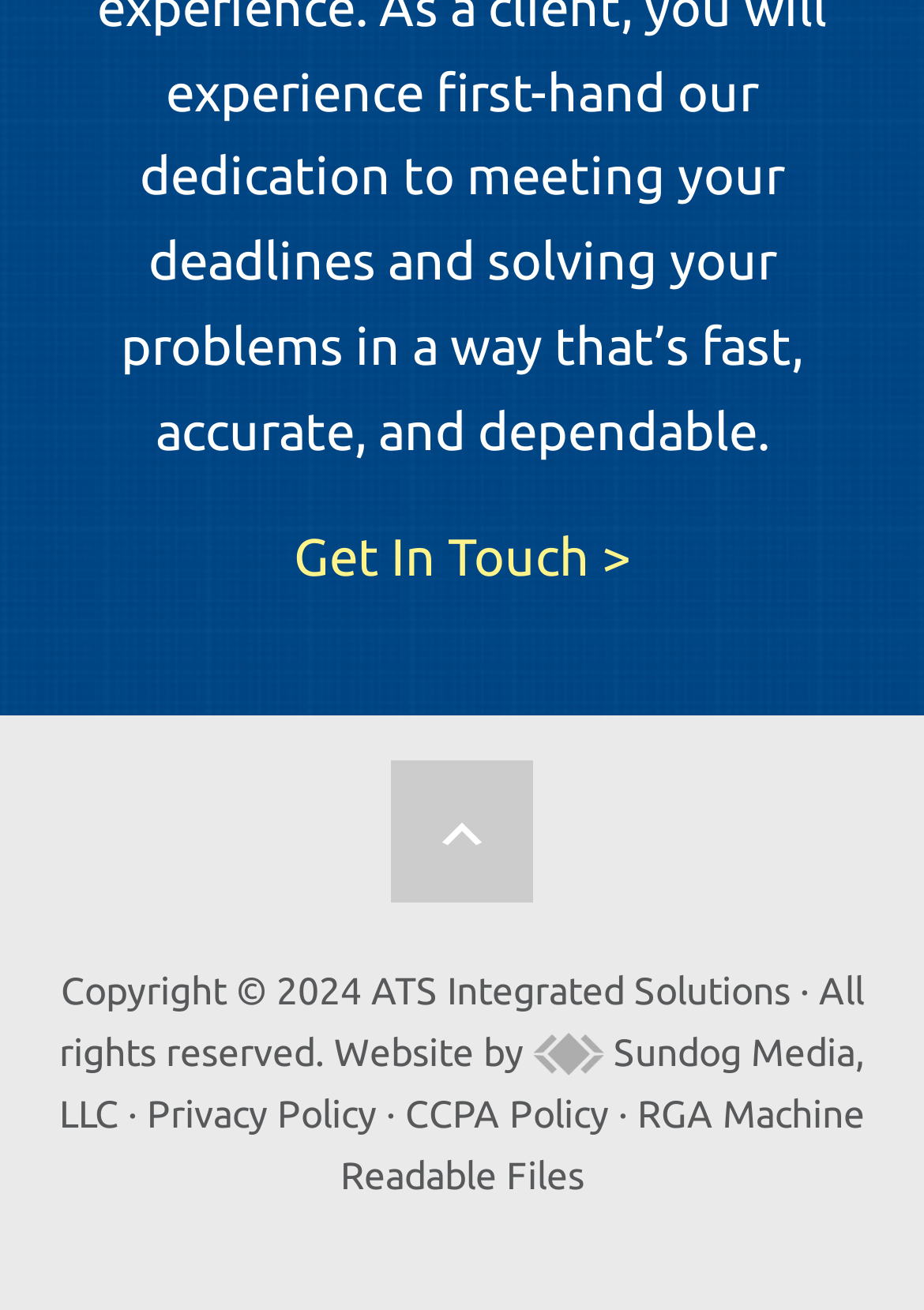Provide a short, one-word or phrase answer to the question below:
How many links are in the footer?

6